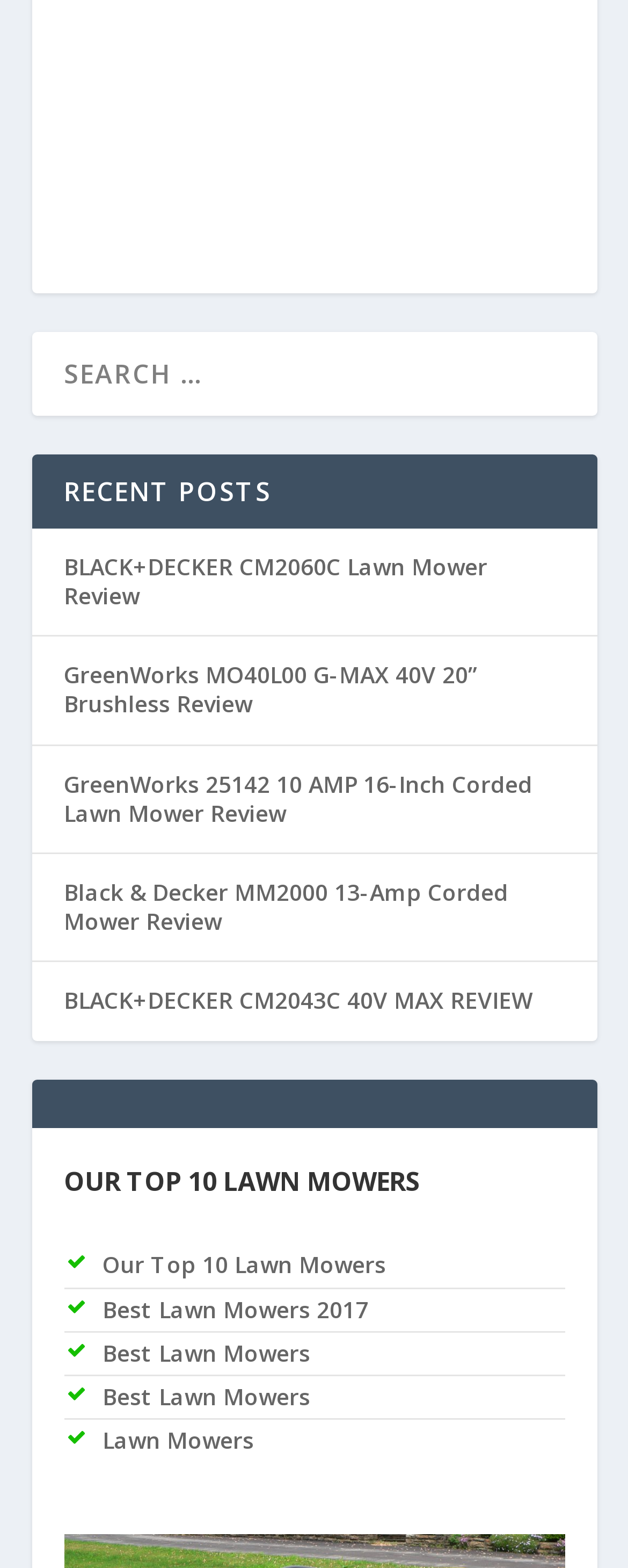Find the bounding box coordinates of the element to click in order to complete this instruction: "go to the page of Best Lawn Mowers". The bounding box coordinates must be four float numbers between 0 and 1, denoted as [left, top, right, bottom].

[0.163, 0.853, 0.494, 0.872]